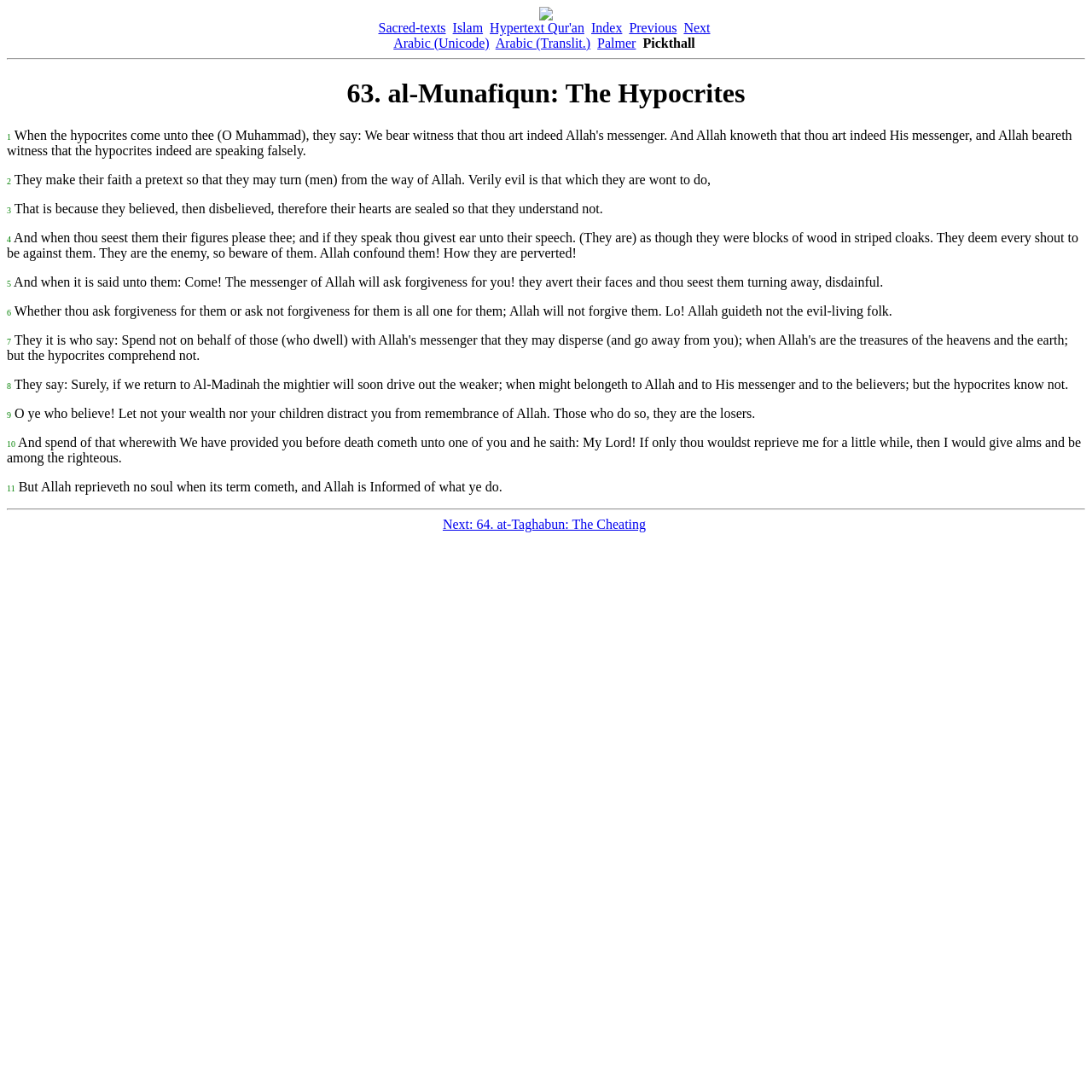Pinpoint the bounding box coordinates of the element that must be clicked to accomplish the following instruction: "Click on the 'Sacred-texts' link". The coordinates should be in the format of four float numbers between 0 and 1, i.e., [left, top, right, bottom].

[0.346, 0.019, 0.408, 0.032]